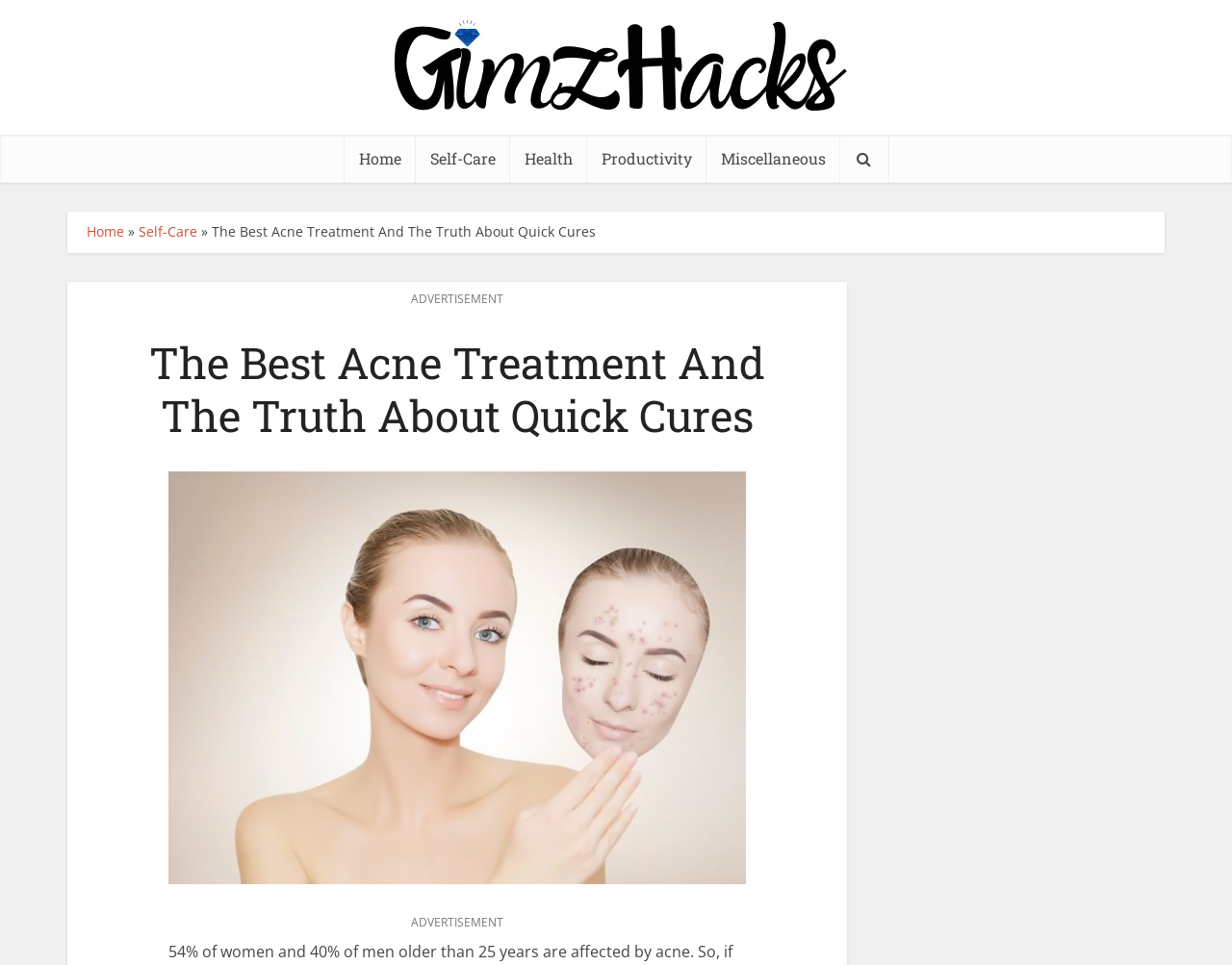Extract the main heading text from the webpage.

The Best Acne Treatment And The Truth About Quick Cures